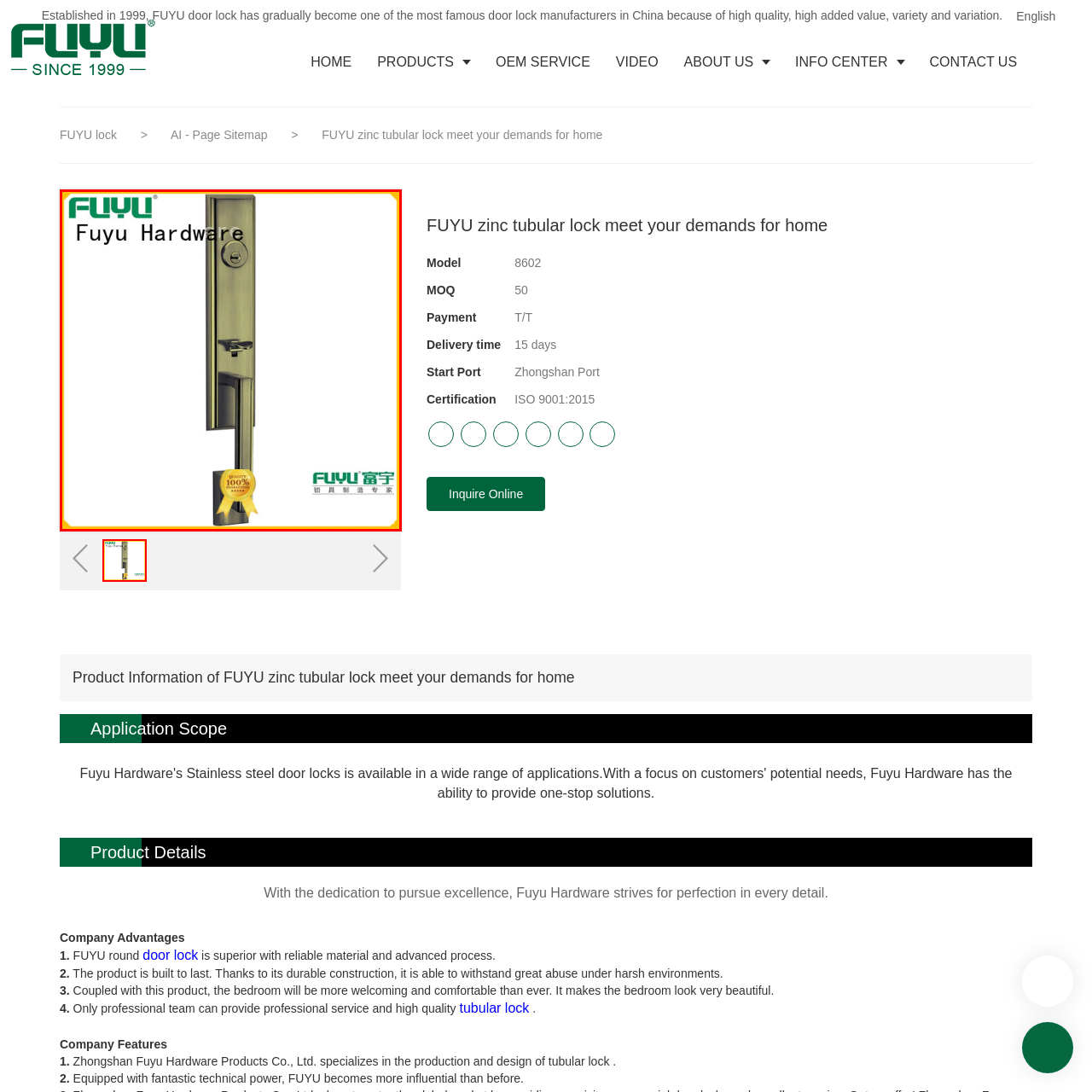Check the content in the red bounding box and reply to the question using a single word or phrase:
When was FUYU Hardware established?

1999